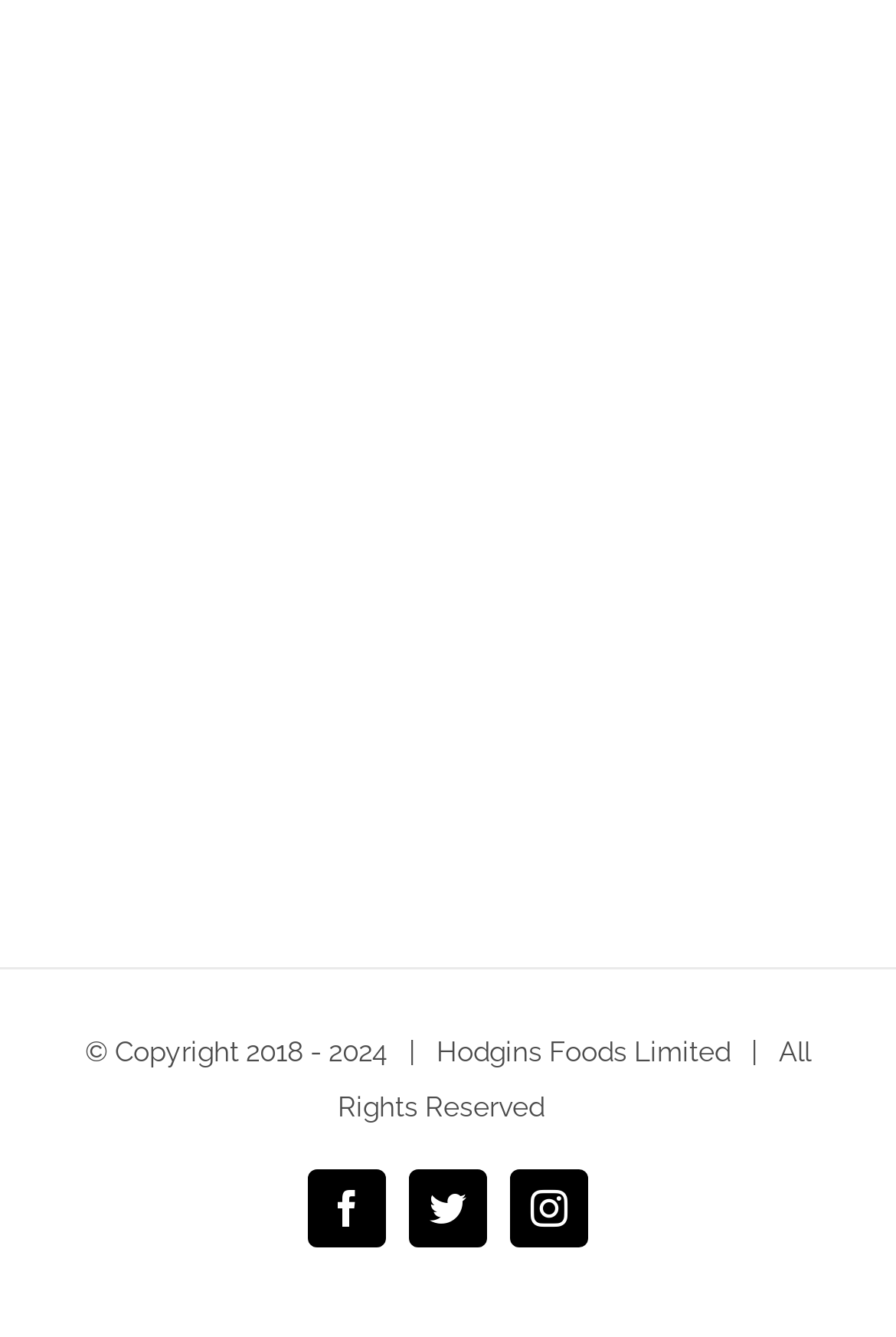What is the image at the top of the webpage?
Answer with a single word or short phrase according to what you see in the image.

Hodgins Sausages Stockists